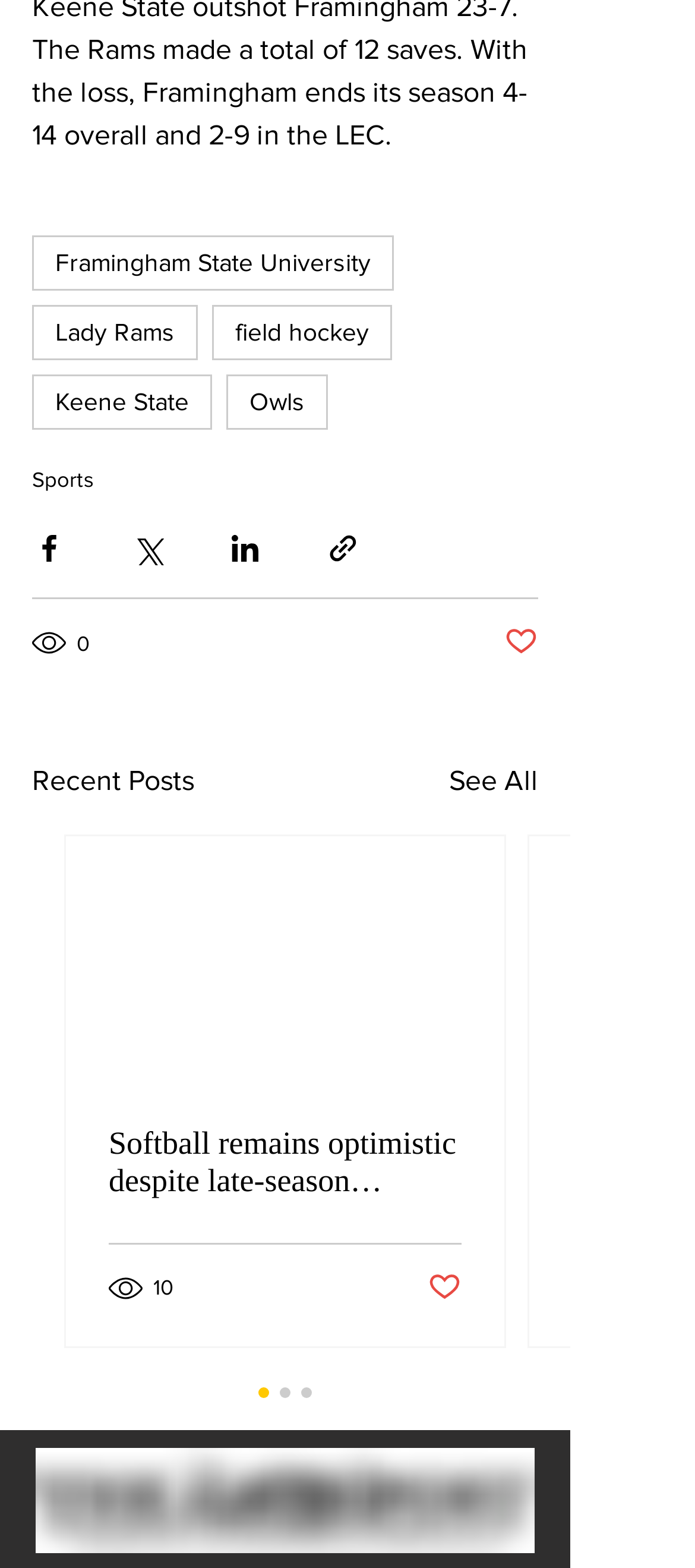What is the name of the university?
Please answer the question with a detailed and comprehensive explanation.

I found the answer by looking at the navigation section at the top of the webpage, where I saw a link with the text 'Framingham State University'.